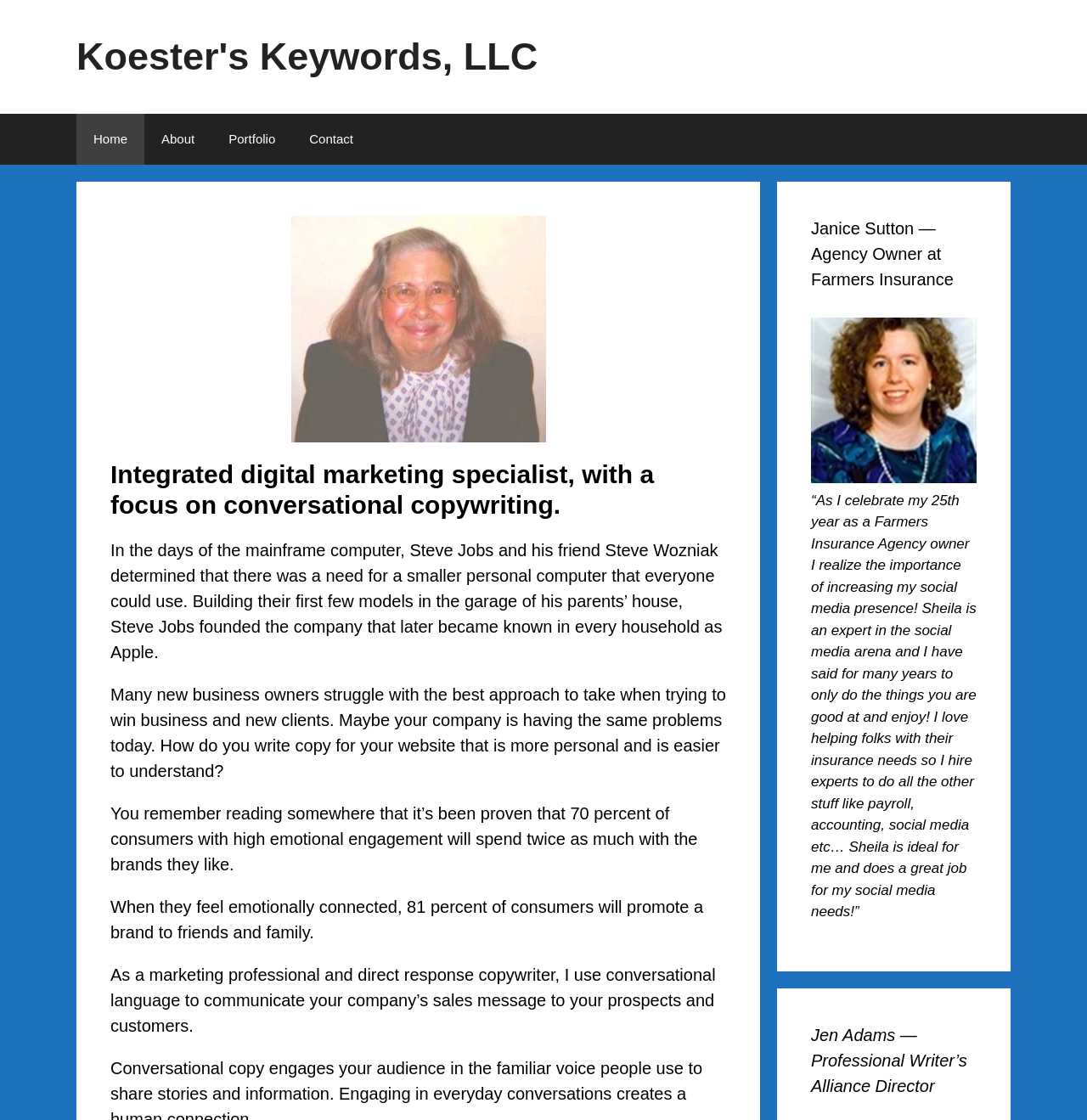Illustrate the webpage with a detailed description.

The webpage is about Koester's Keywords, LLC, a company that specializes in conversational copy, content, and social media for the web. At the top of the page, there is a banner with the company's name and a navigation menu with four links: Home, About, Portfolio, and Contact.

Below the navigation menu, there is a section with two headings. The first heading is empty, and the second heading describes the company's focus on integrated digital marketing and conversational copywriting.

Following this section, there are four paragraphs of text that discuss the importance of conversational copywriting in business. The text explains how companies can benefit from using a more personal and relatable tone in their website copy.

To the right of these paragraphs, there is a complementary section that features a testimonial from Janice Sutton, an Agency Owner at Farmers Insurance. This section includes a heading with her name and title, an image of her, and a quote praising the services of Sheila, presumably a social media expert.

Below this testimonial, there is another heading with the name and title of Jen Adams, the Director of the Professional Writer's Alliance.